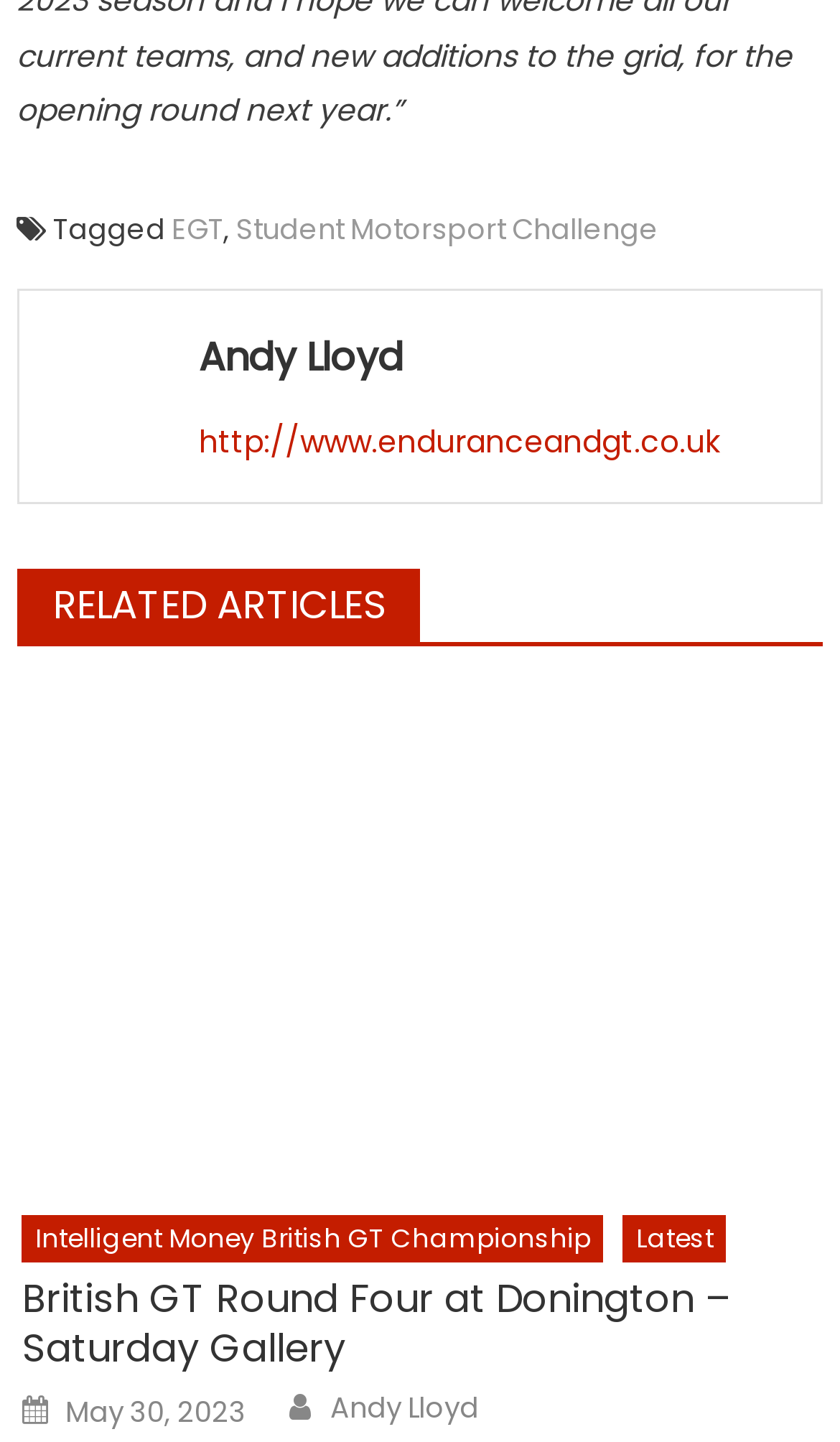Give a short answer using one word or phrase for the question:
What is the category of the article?

British GT